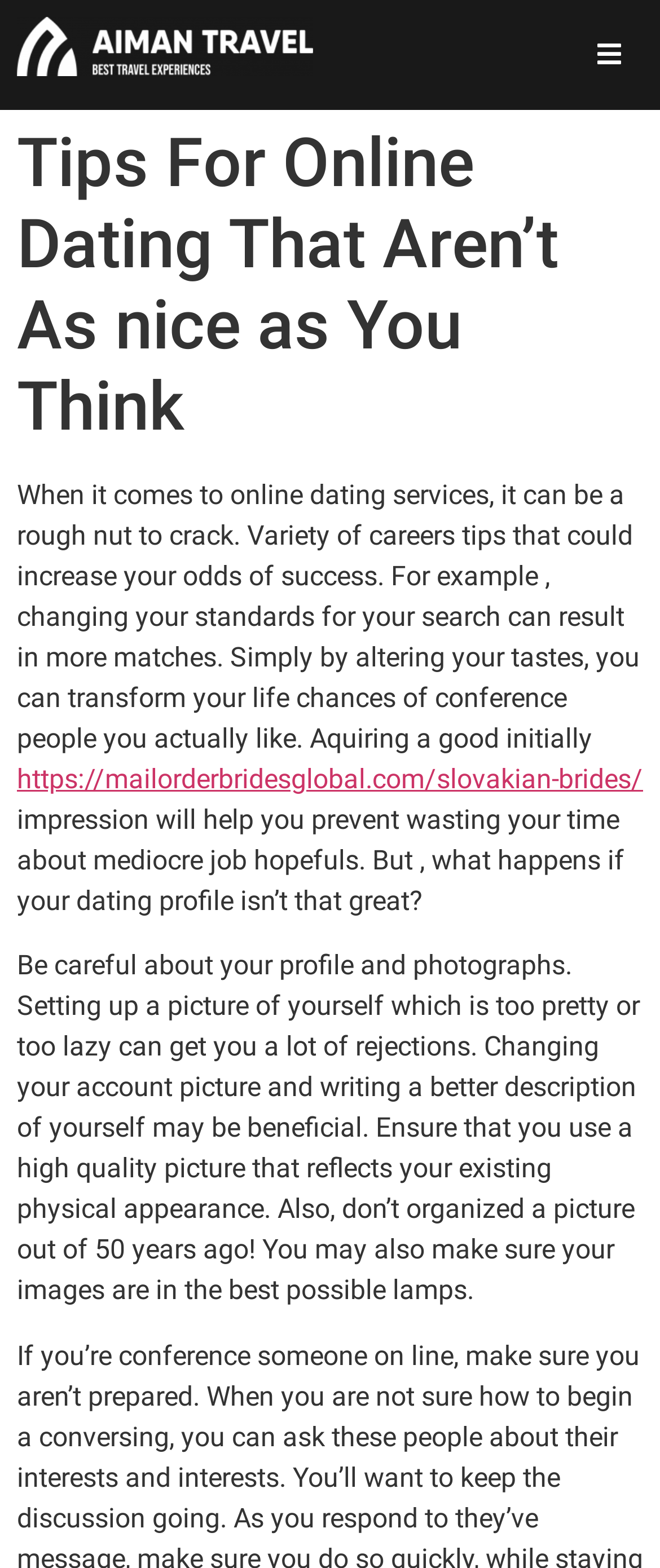Provide the bounding box coordinates of the section that needs to be clicked to accomplish the following instruction: "Fill in the 'Name' textbox."

[0.051, 0.176, 0.949, 0.216]